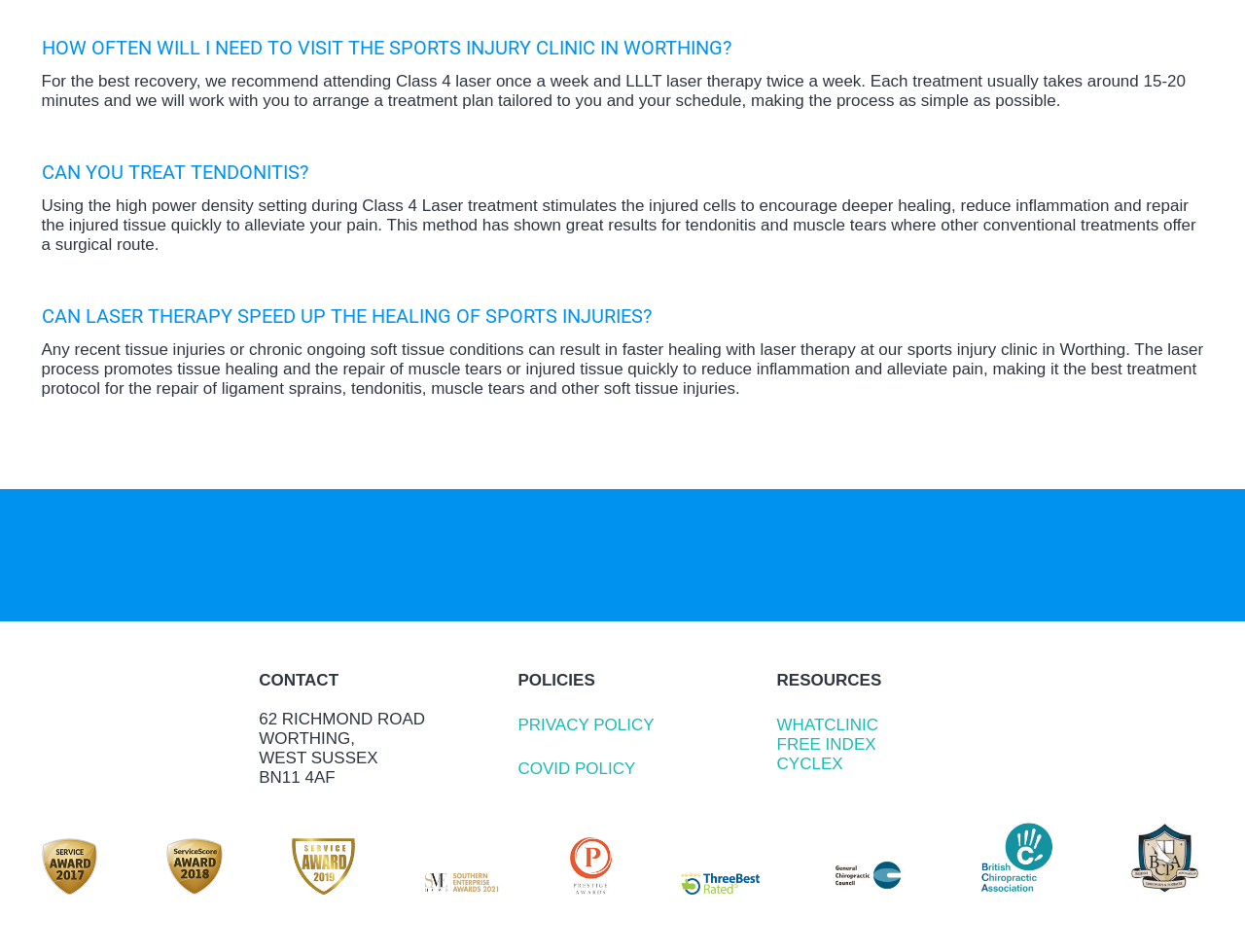What is the purpose of Class 4 Laser treatment?
Refer to the image and offer an in-depth and detailed answer to the question.

The purpose of Class 4 Laser treatment is to stimulate deeper healing, reduce inflammation, and repair injured tissue quickly, as stated in the text 'Using the high power density setting during Class 4 Laser treatment stimulates the injured cells to encourage deeper healing, reduce inflammation and repair the injured tissue quickly to alleviate your pain.'